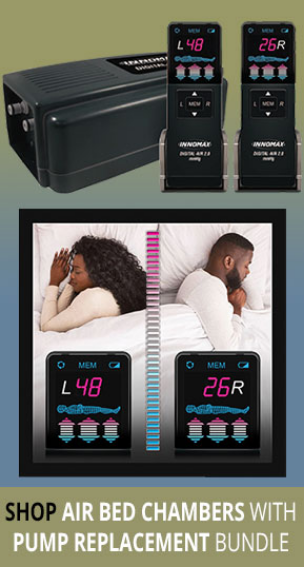Elaborate on the elements present in the image.

The image showcases an air bed chambers promotional bundle, featuring the control unit and digital displays for two separate air chambers. At the top left, a sleek, black pump labeled "INNOVM" is shown alongside two digital screens, displaying individual comfort settings: "L 48" and "26 R." Below these components, a visual of a couple peacefully sleeping on a bed highlights the functionality and comfort provided by the air bed system. The text at the bottom of the image encourages viewers to "SHOP AIR BED CHAMBERS WITH PUMP REPLACEMENT BUNDLE," emphasizing the convenience and enhancement of sleep quality offered by this product. The overall design effectively communicates the product's purpose and appeals to potential buyers seeking comfort solutions for their bedding needs.